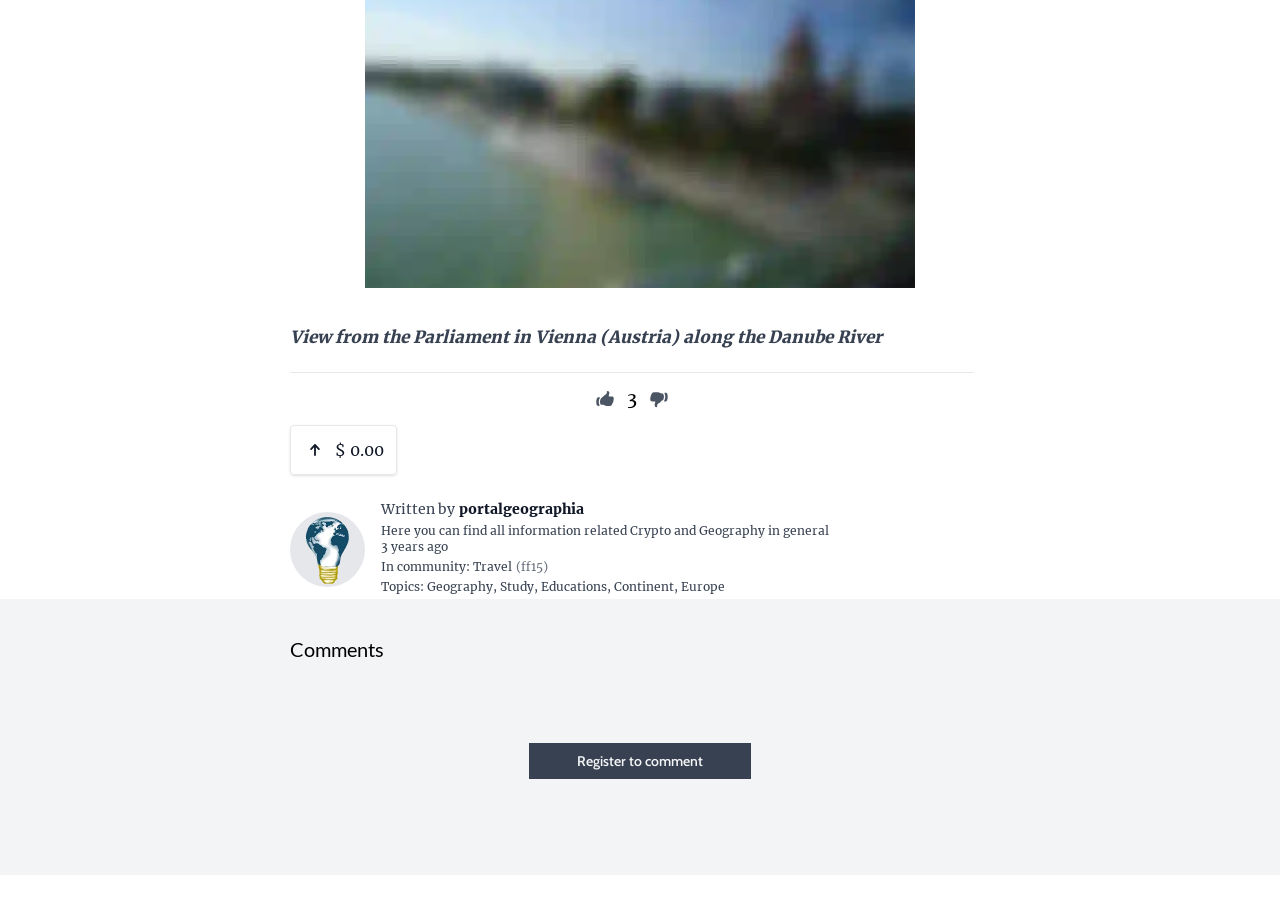Determine the bounding box coordinates of the clickable region to follow the instruction: "View the comments".

[0.227, 0.701, 0.773, 0.732]